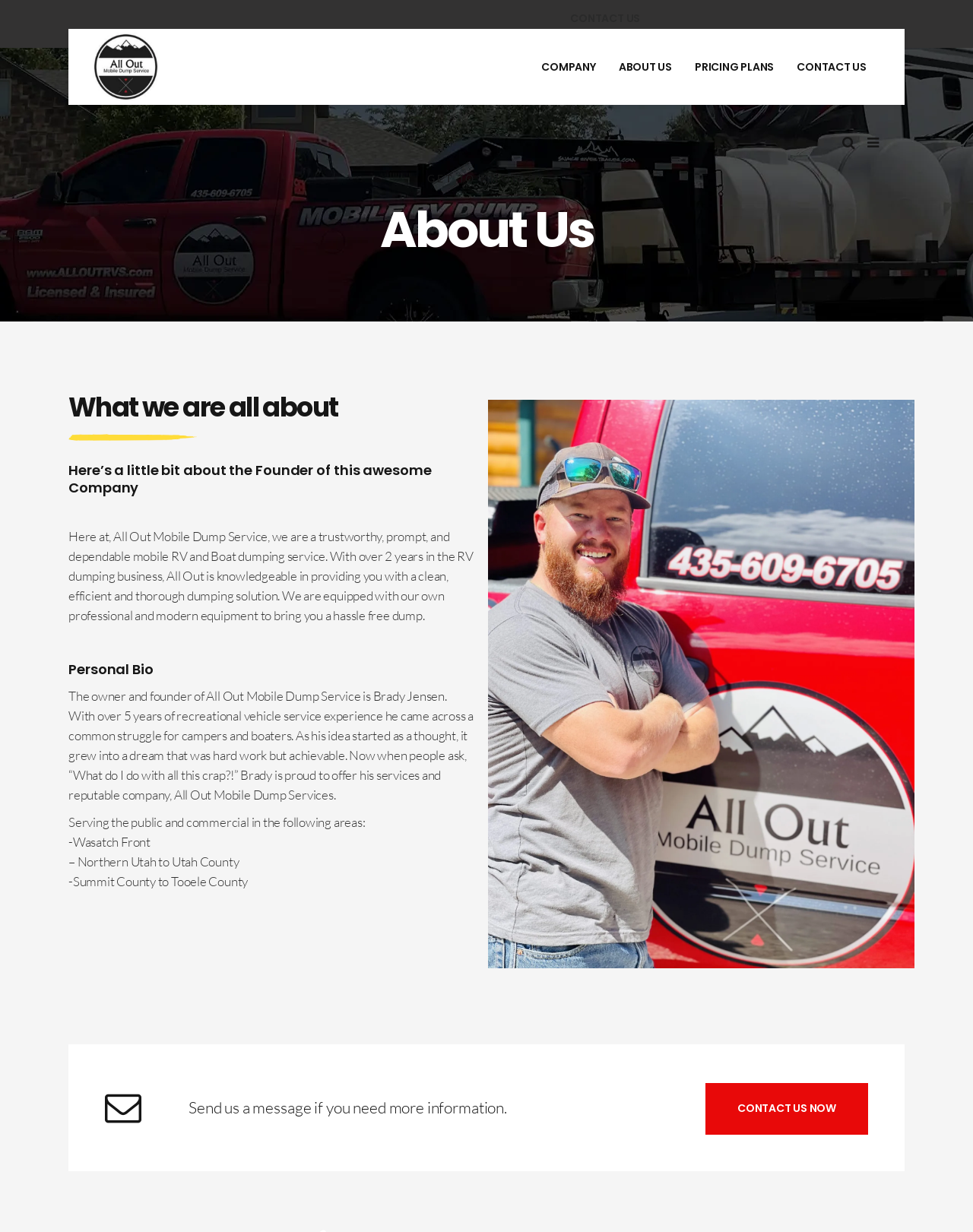Based on the element description, predict the bounding box coordinates (top-left x, top-left y, bottom-right x, bottom-right y) for the UI element in the screenshot: Go to SRI2022

None